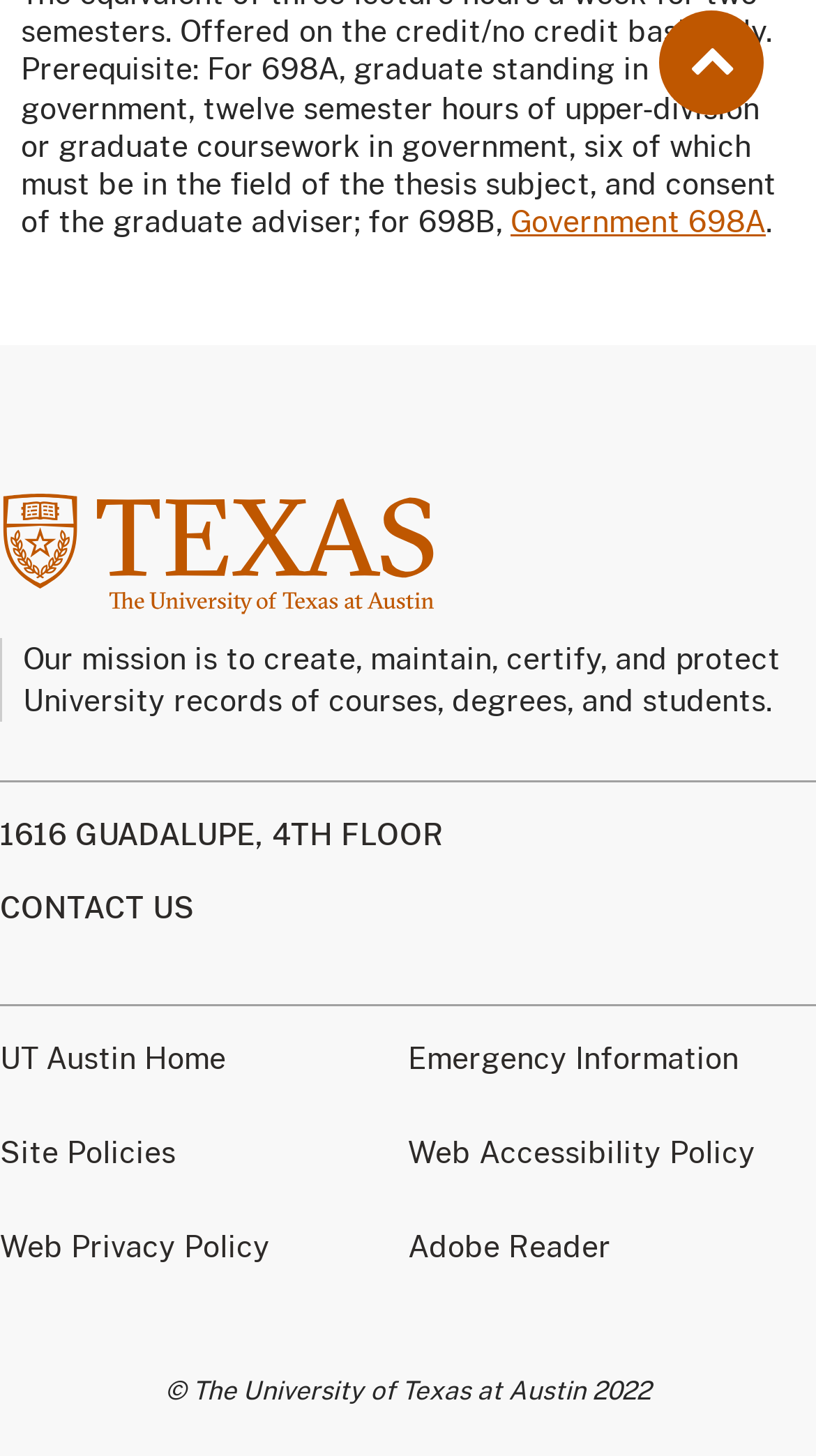Answer the question using only one word or a concise phrase: What is the address of the university?

1616 GUADALUPE, 4TH FLOOR